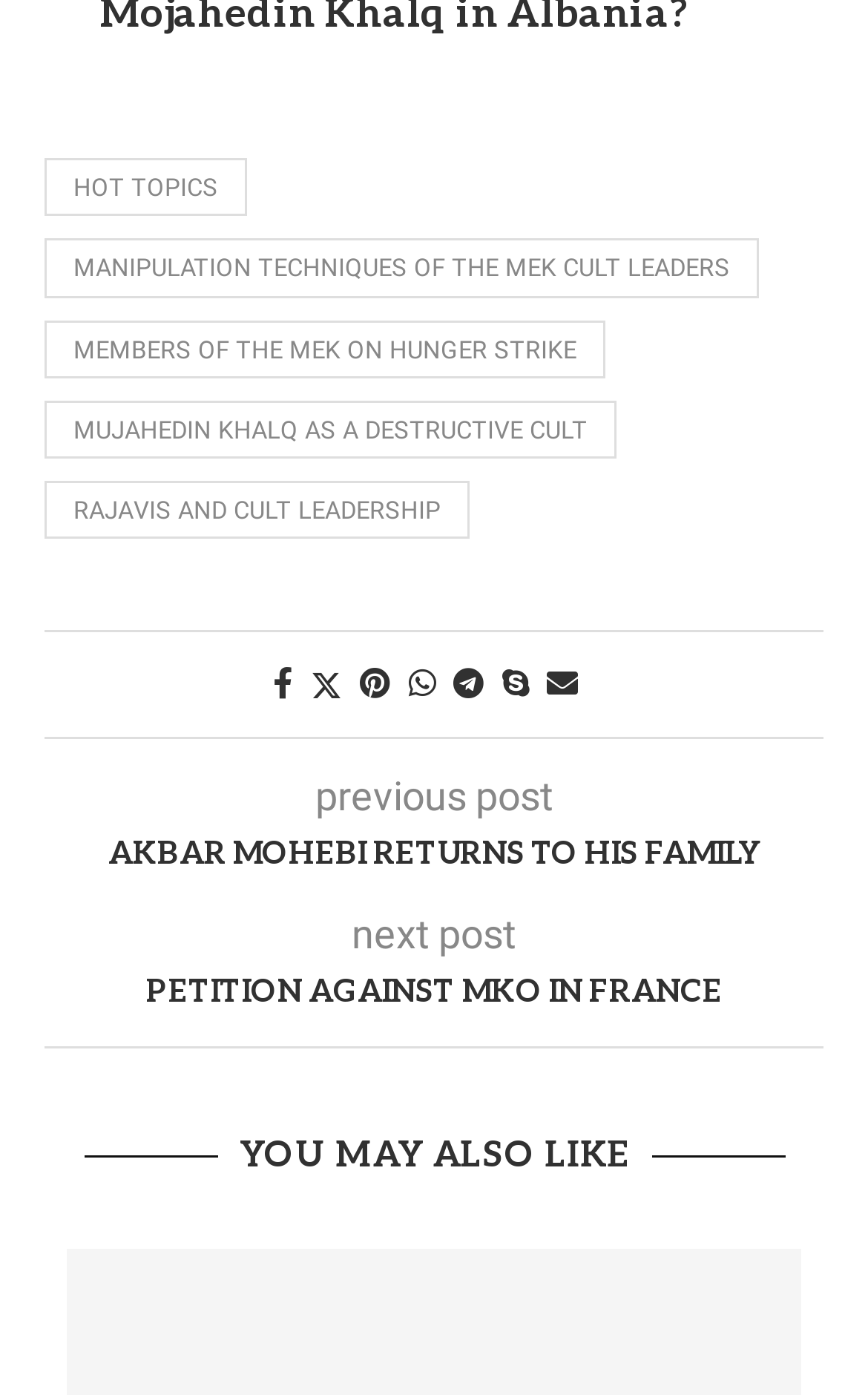Can you give a detailed response to the following question using the information from the image? What is the text of the first link in the top section?

I looked at the top section of the webpage and found the first link, which has the text 'HOT TOPICS'.